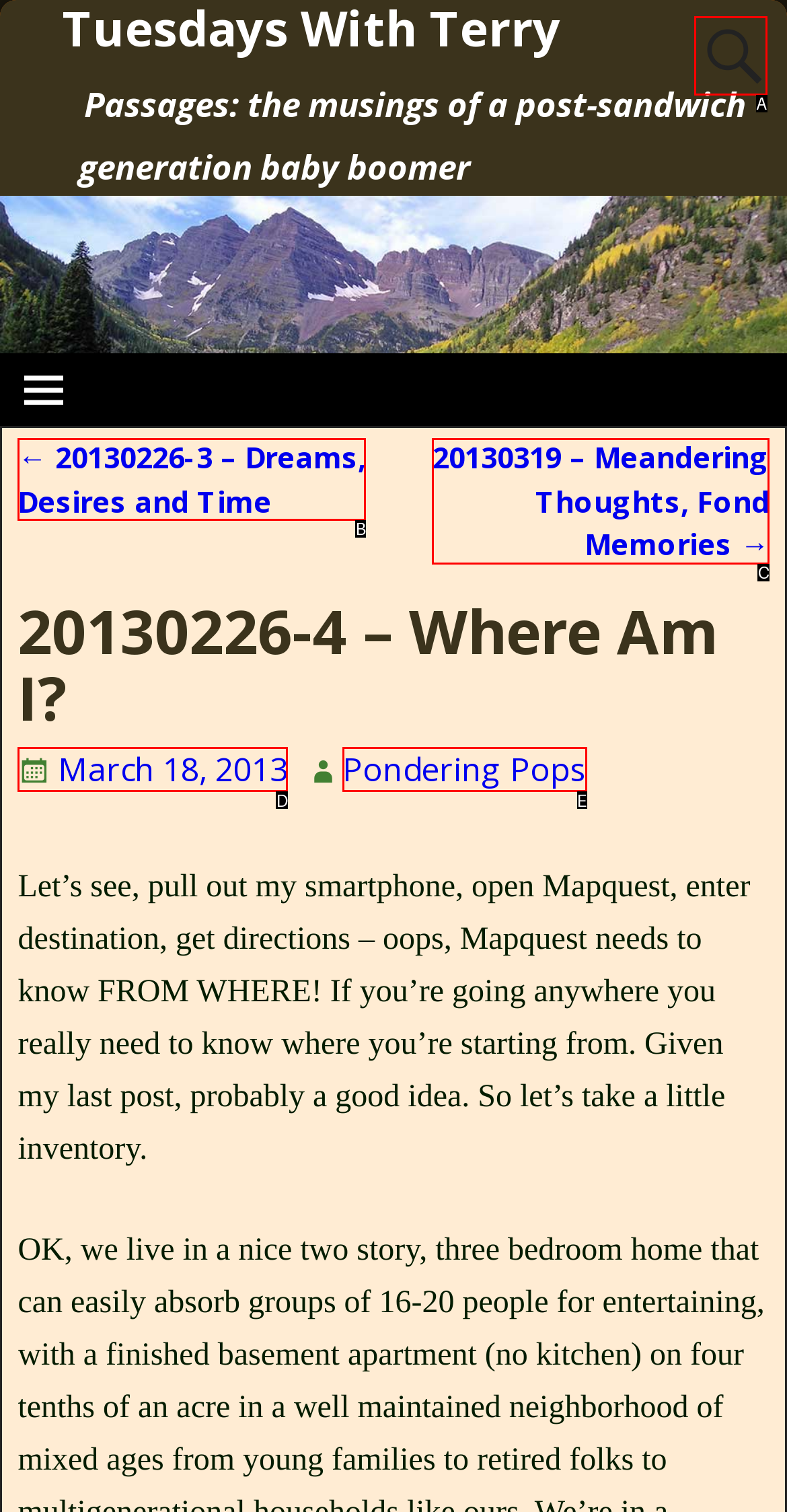Tell me which one HTML element best matches the description: name="s" placeholder="Search for:" Answer with the option's letter from the given choices directly.

A